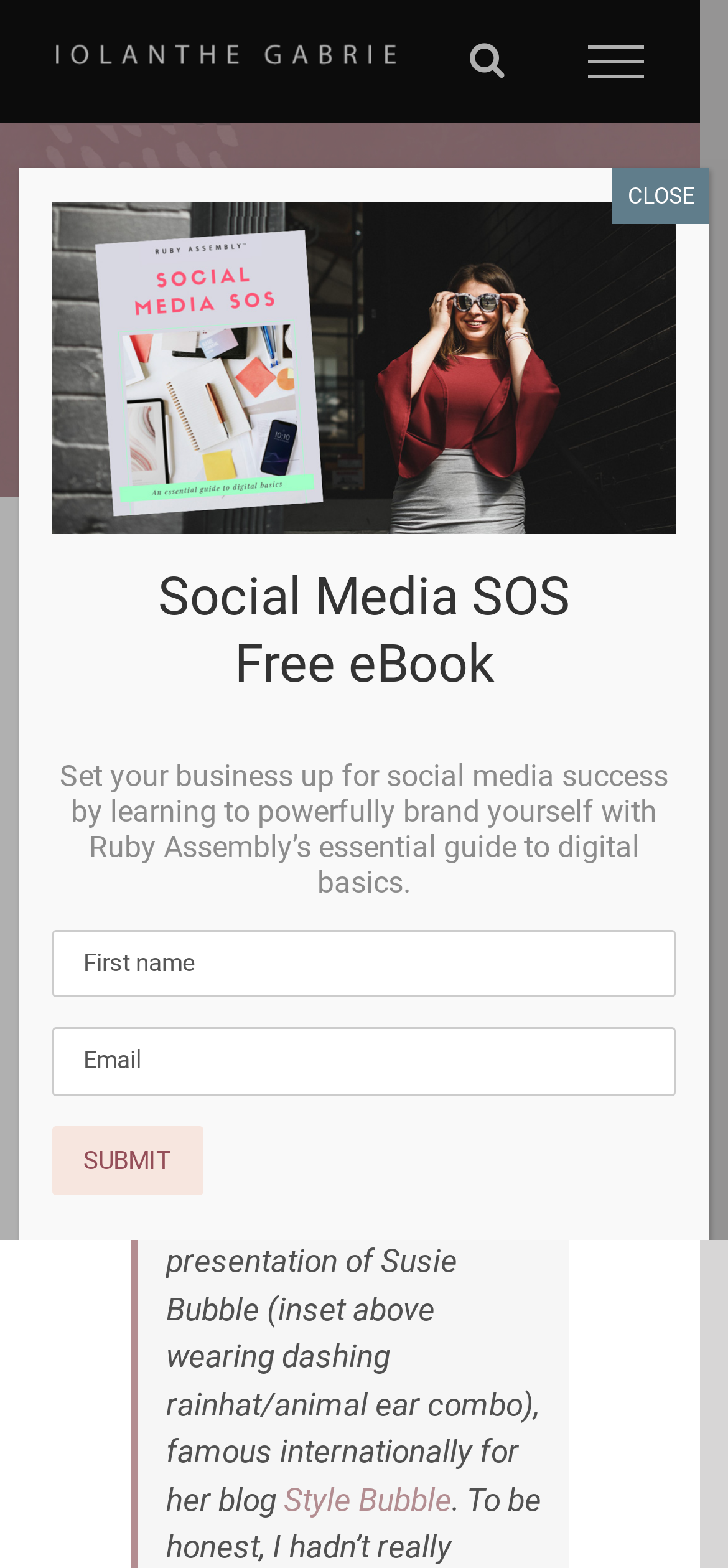What is the name of the logo in the top-left corner?
Answer the question with a single word or phrase, referring to the image.

Iolanthe Gabrie Logo